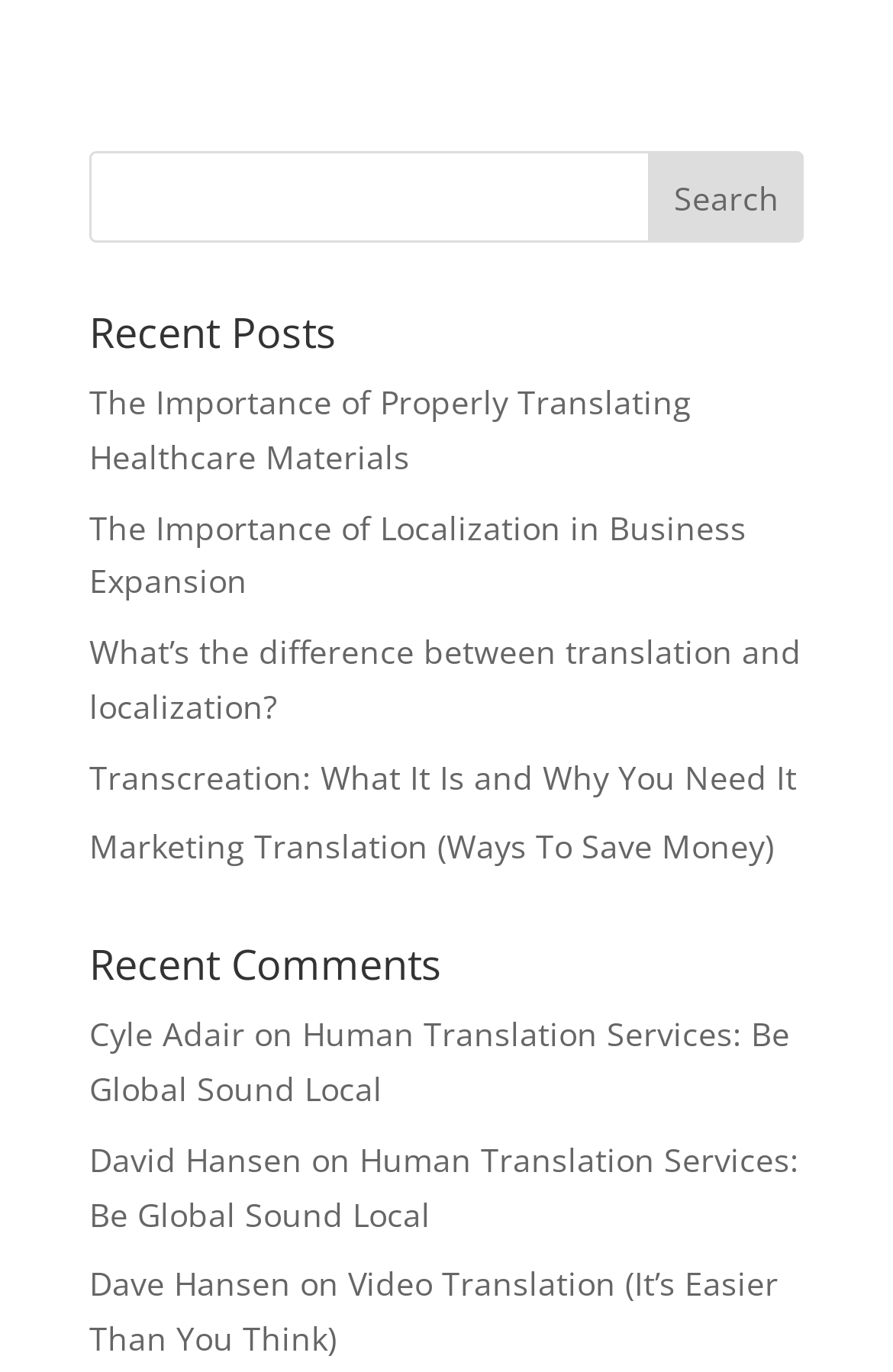Locate the bounding box coordinates of the area where you should click to accomplish the instruction: "click on 'Video Translation (It’s Easier Than You Think)'".

[0.1, 0.92, 0.872, 0.992]